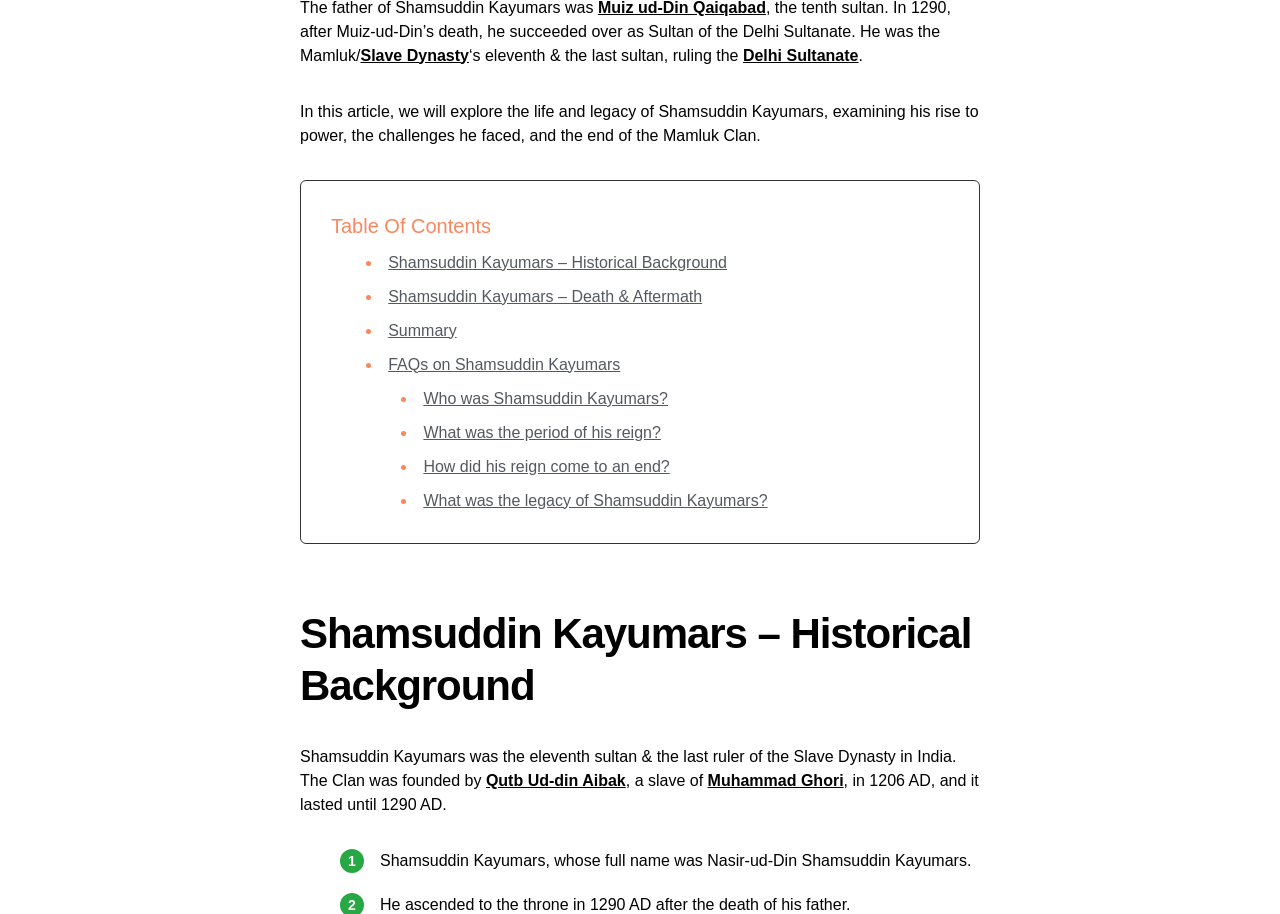Return the bounding box coordinates of the UI element that corresponds to this description: "Delhi Sultanate". The coordinates must be given as four float numbers in the range of 0 and 1, [left, top, right, bottom].

[0.58, 0.051, 0.671, 0.069]